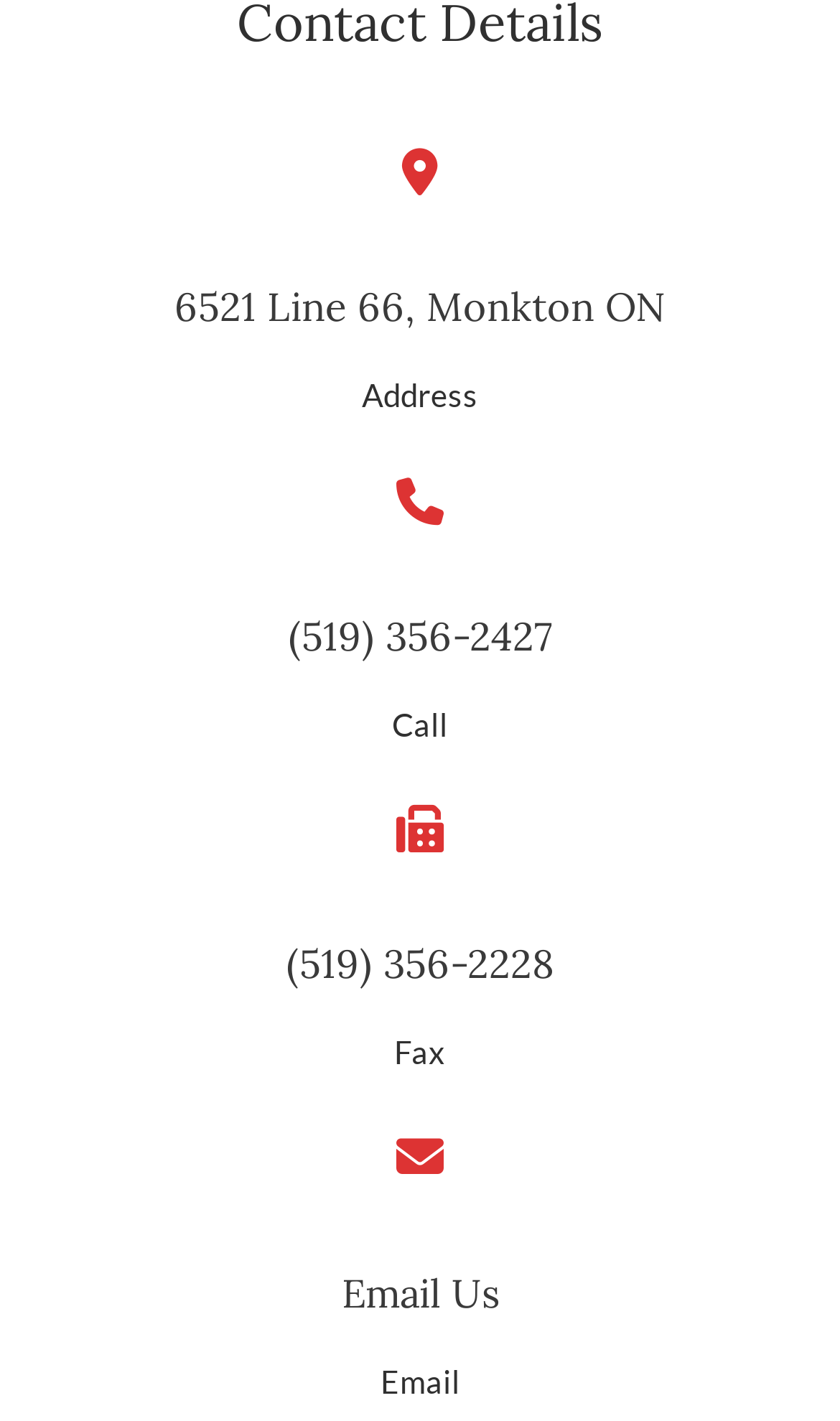Please locate the bounding box coordinates of the element's region that needs to be clicked to follow the instruction: "Email us". The bounding box coordinates should be provided as four float numbers between 0 and 1, i.e., [left, top, right, bottom].

[0.453, 0.959, 0.547, 0.985]